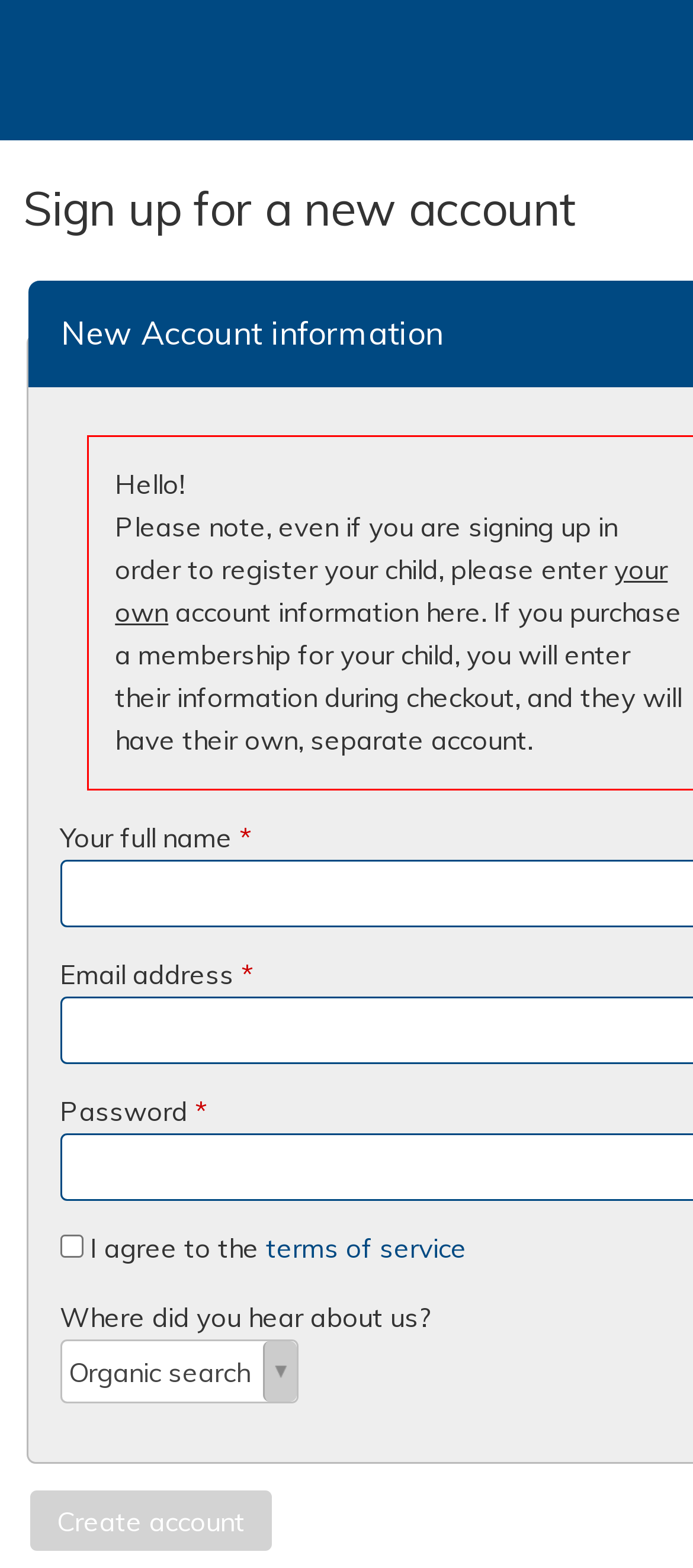Please give a succinct answer using a single word or phrase:
What is the purpose of this webpage?

Sign up for a new account